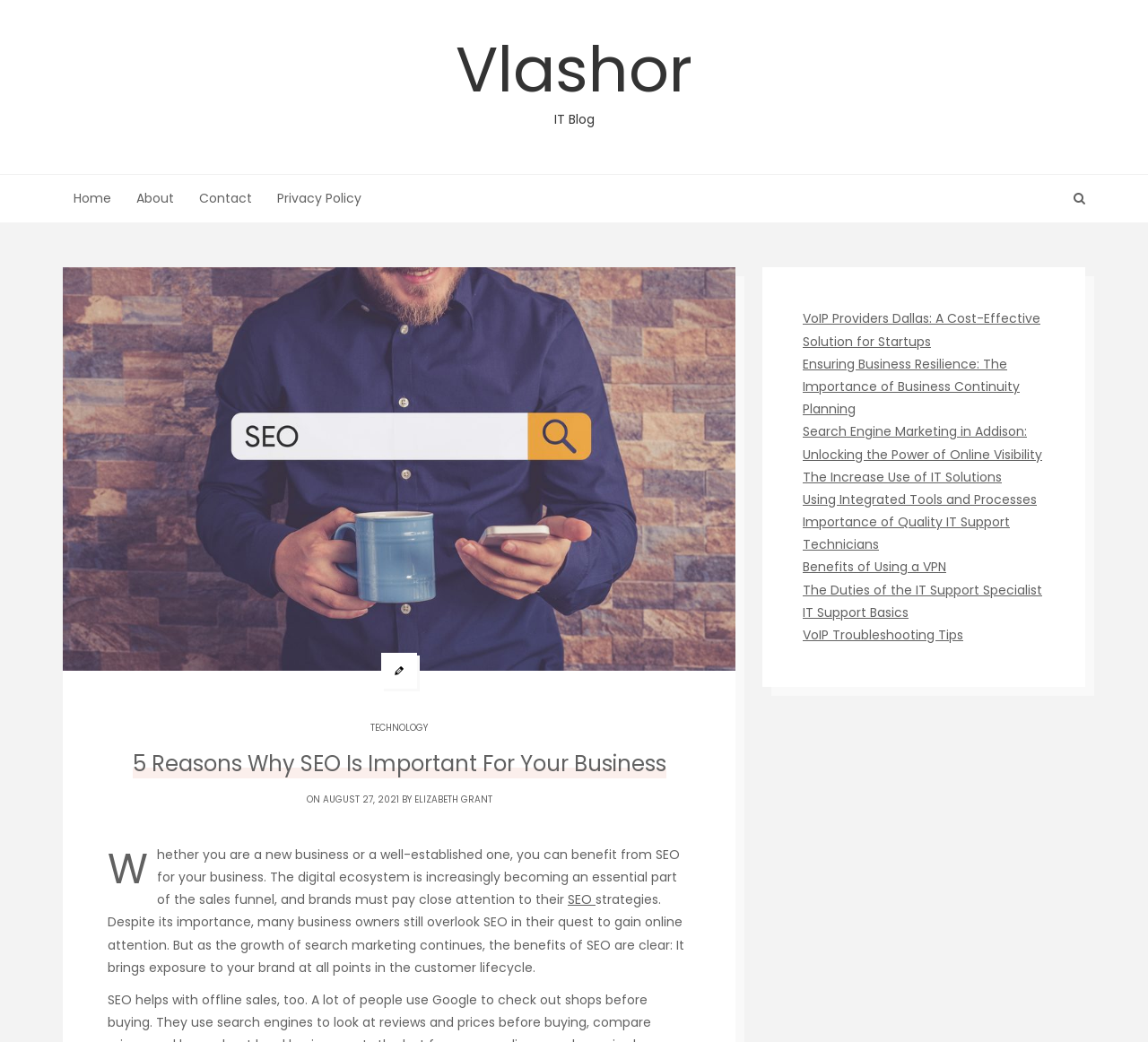Identify the bounding box coordinates of the specific part of the webpage to click to complete this instruction: "visit the page about VoIP Providers Dallas".

[0.699, 0.297, 0.906, 0.336]